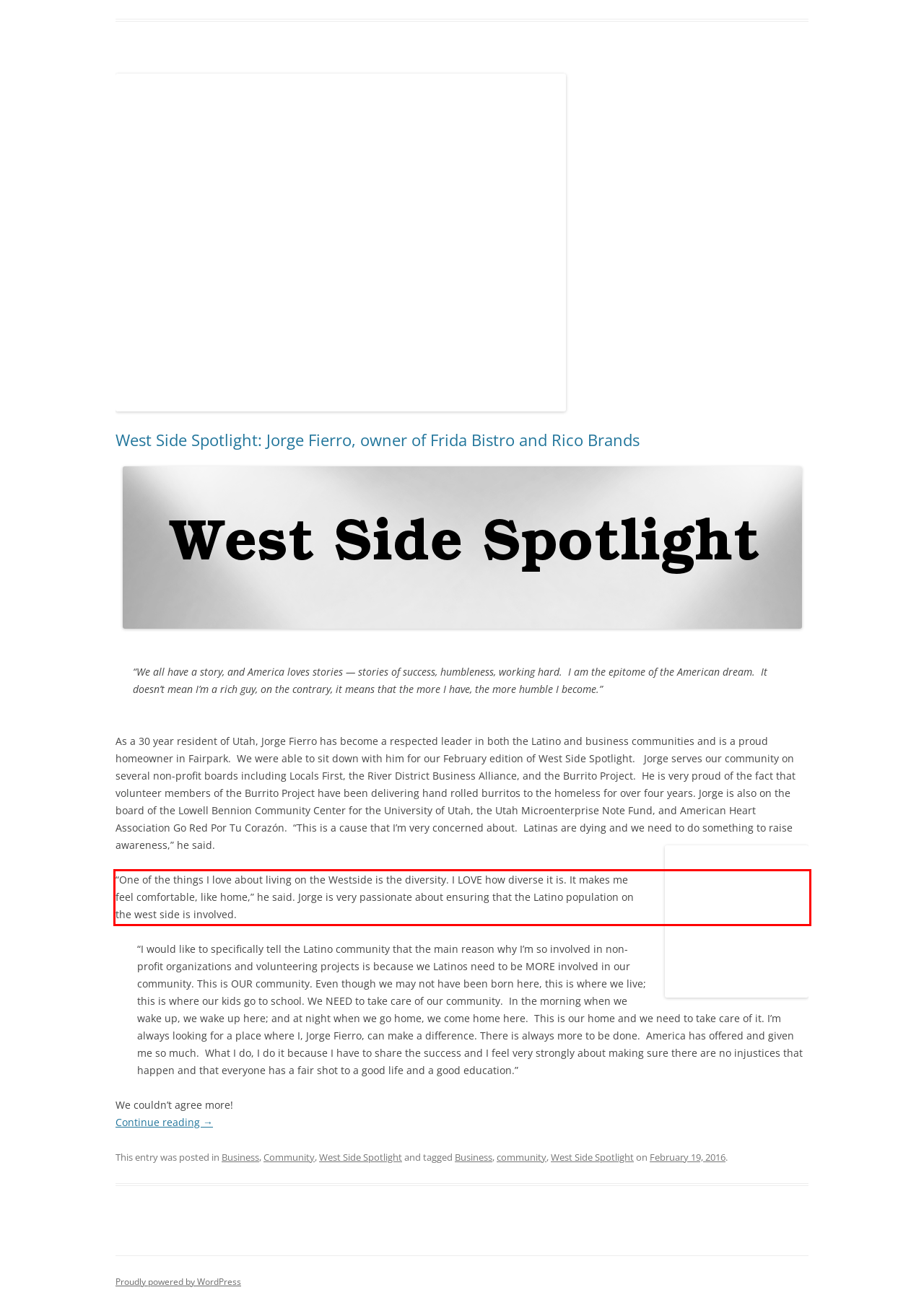Within the screenshot of the webpage, there is a red rectangle. Please recognize and generate the text content inside this red bounding box.

“One of the things I love about living on the Westside is the diversity. I LOVE how diverse it is. It makes me feel comfortable, like home,” he said. Jorge is very passionate about ensuring that the Latino population on the west side is involved.